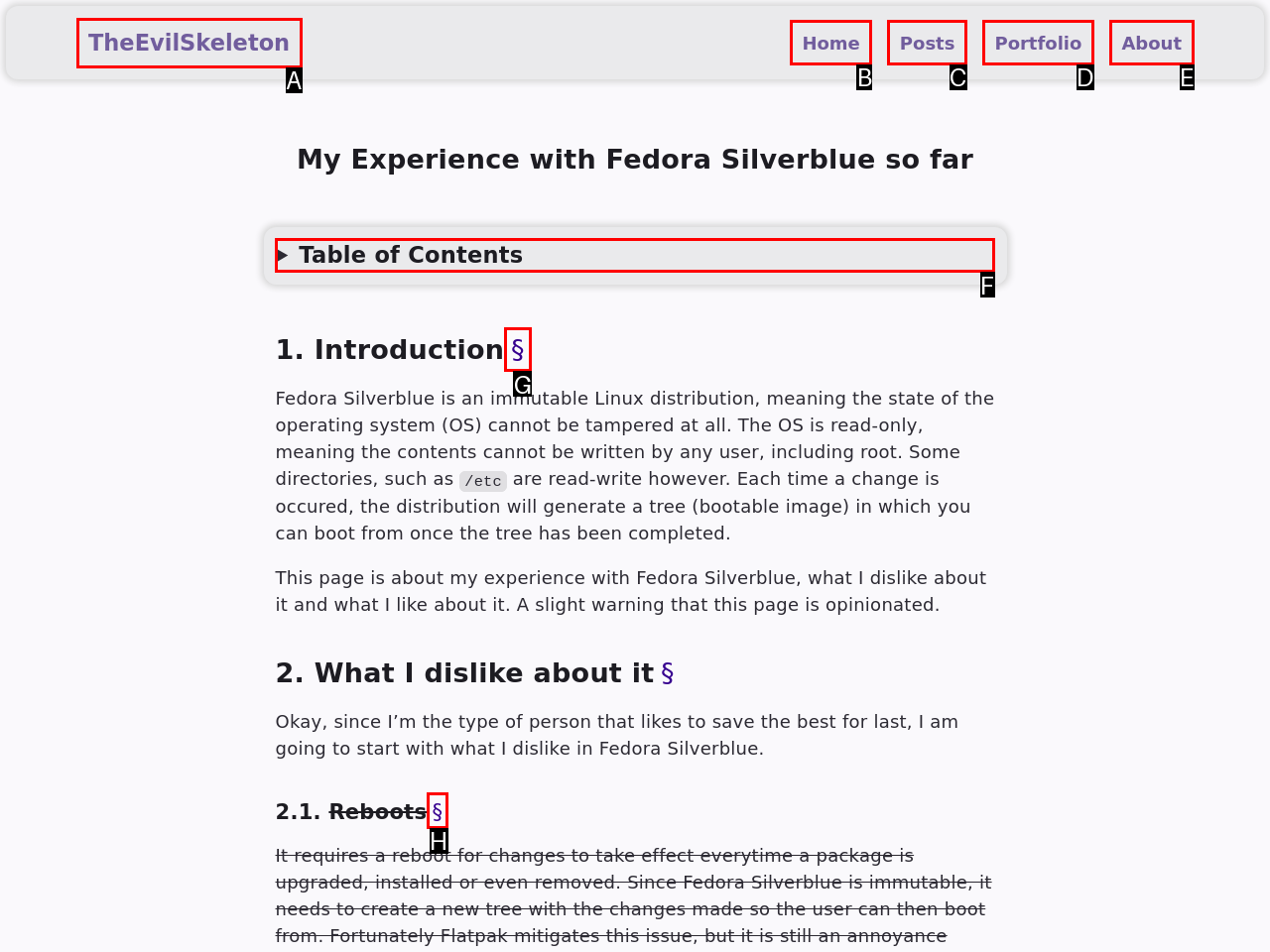Determine the letter of the UI element I should click on to complete the task: expand table of contents from the provided choices in the screenshot.

F